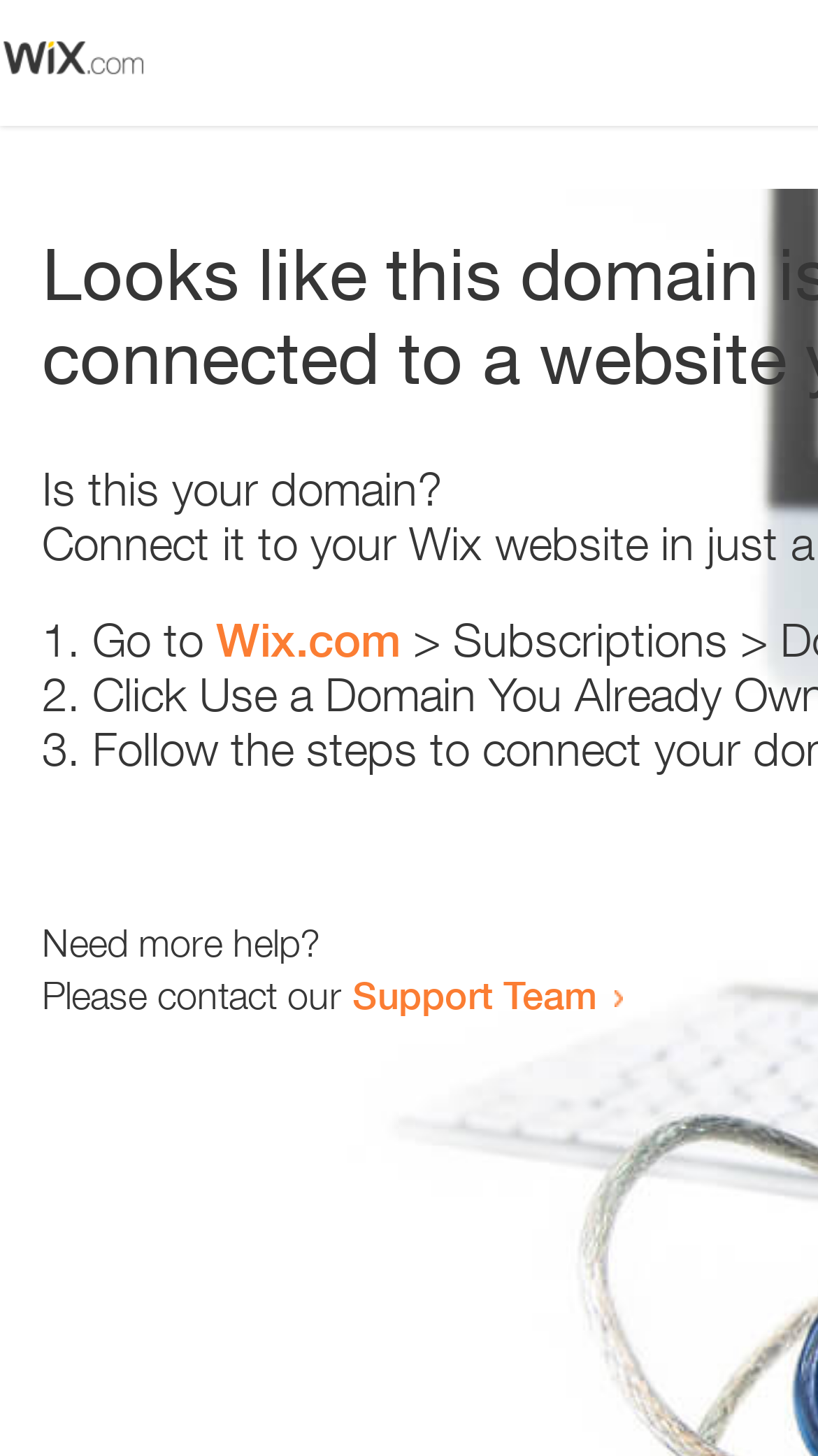Please reply to the following question with a single word or a short phrase:
How many list markers are present on the webpage?

3